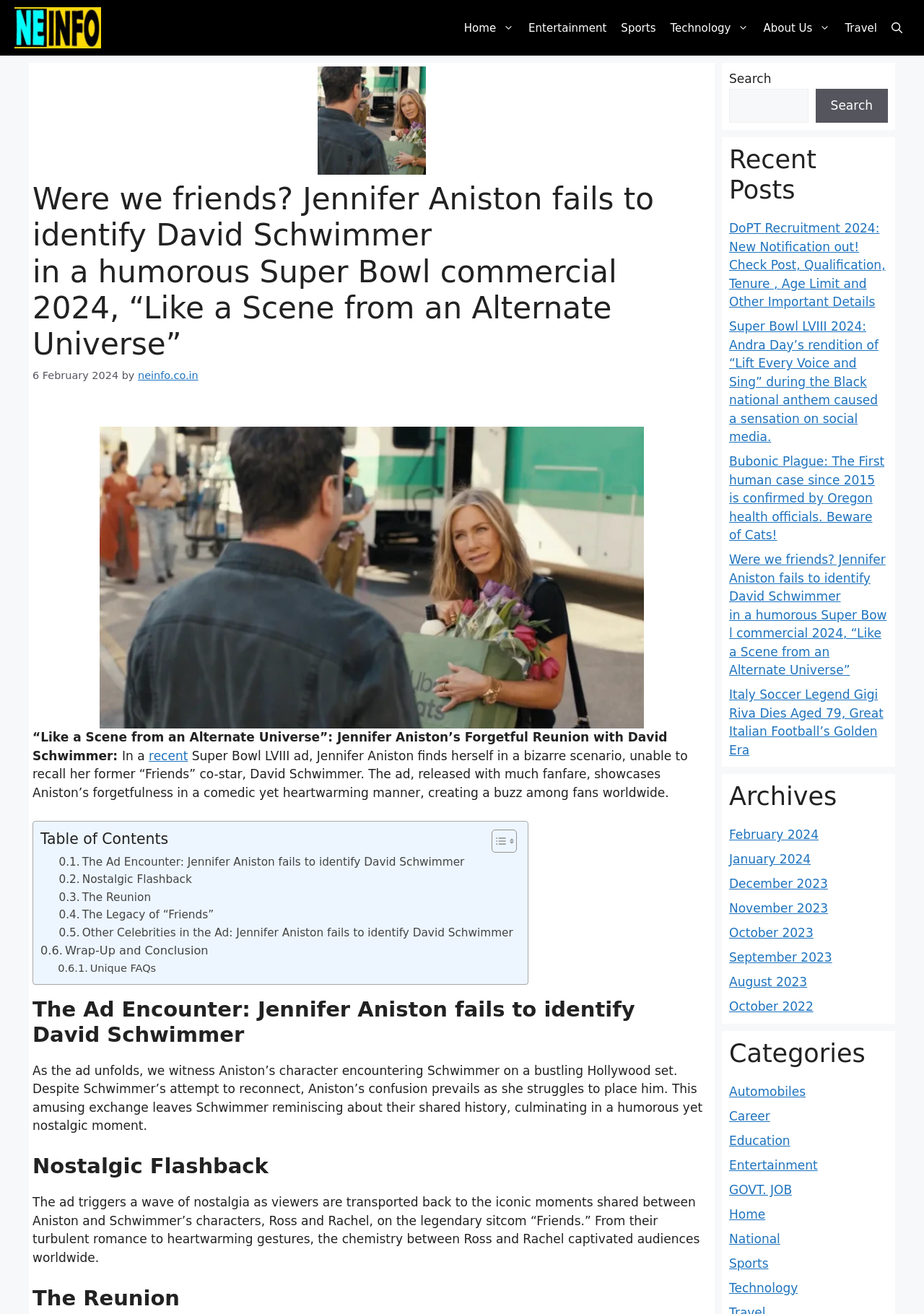Identify the primary heading of the webpage and provide its text.

Were we friends? Jennifer Aniston fails to identify David Schwimmer in a humorous Super Bowl commercial 2024, “Like a Scene from an Alternate Universe”